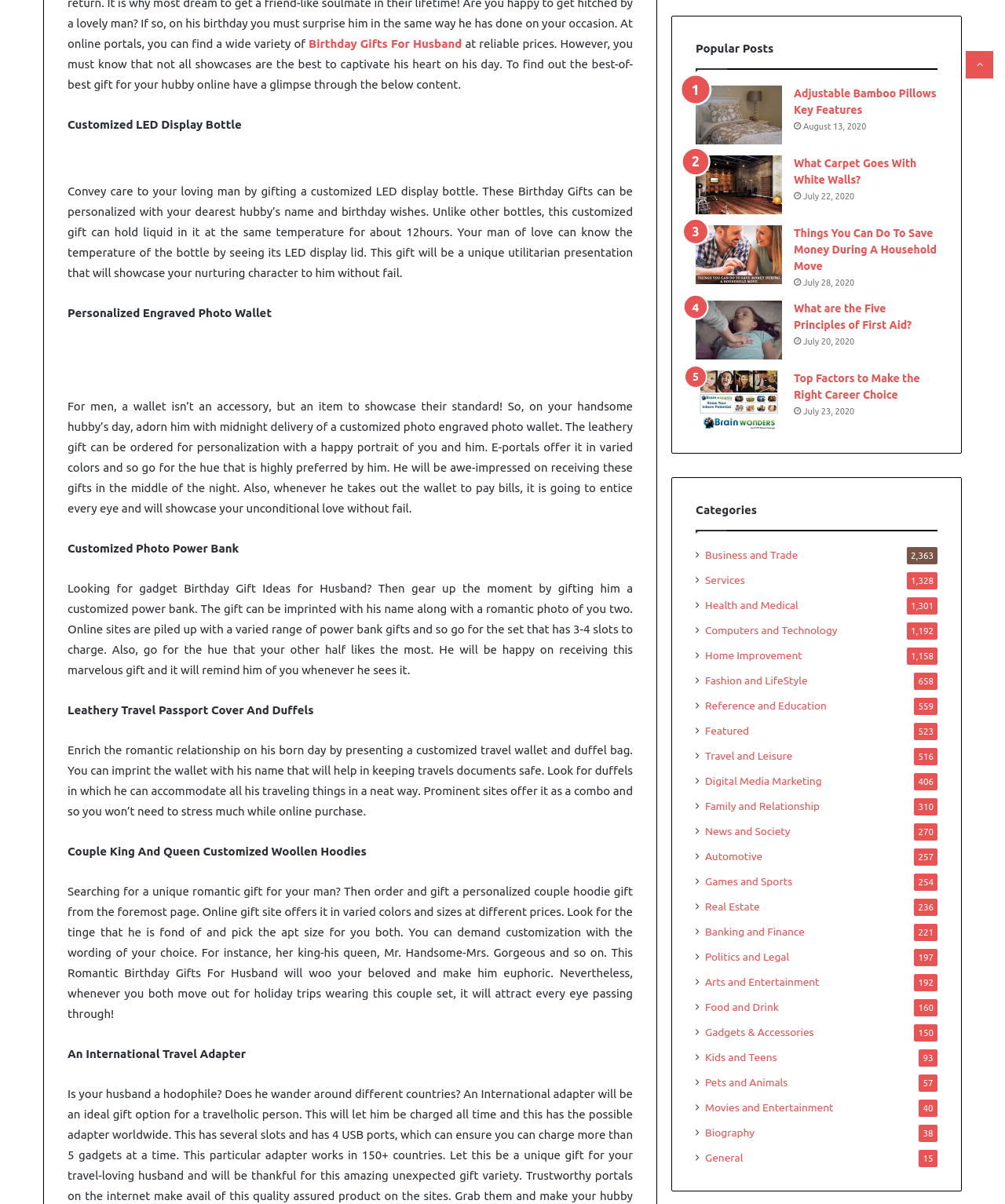Based on the image, give a detailed response to the question: What is the purpose of the 'Popular Posts' section?

The 'Popular Posts' section is likely intended to showcase popular posts on the webpage, allowing users to easily access and read them, as indicated by the title 'Popular Posts' and the list of links below.